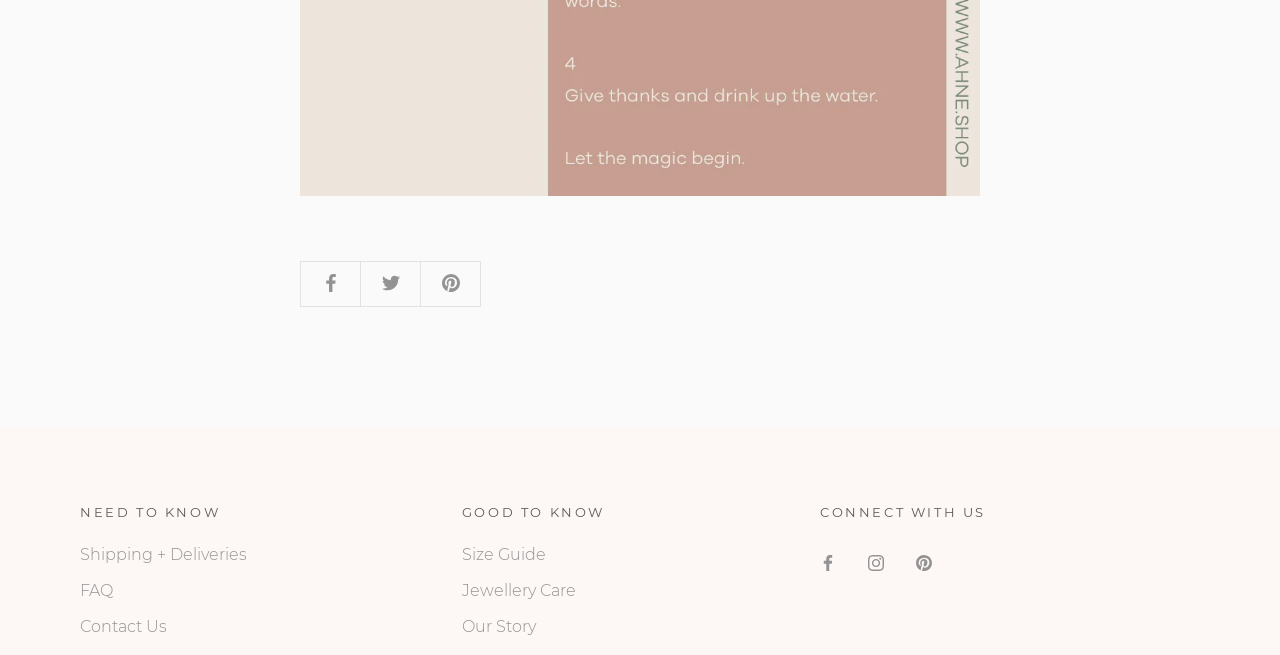Provide a one-word or short-phrase answer to the question:
How many social media links are in the 'CONNECT WITH US' section?

3